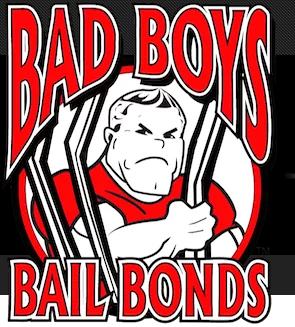Generate a complete and detailed caption for the image.

The image features a bold and striking logo for "Bad Boys Bail Bonds." Central to the design is a muscular figure, depicted with an intense expression, clenching a set of handcuffs in each hand, symbolizing strength and authority in the bail bond industry. The character's attire in red draws attention, while the use of strong black outlines adds a sense of dynamism. Surrounding this figure, the words "BAD BOYS" are prominently displayed in large, dramatic red letters at the top, conveying a sense of urgency and impact. Below, "BAIL BONDS" is rendered in a bold, rounded typography, enhancing the logo's visibility and appeal. This emblem serves as a representation of the brand's identity, emphasizing reliability and assertiveness in providing bail bond services.